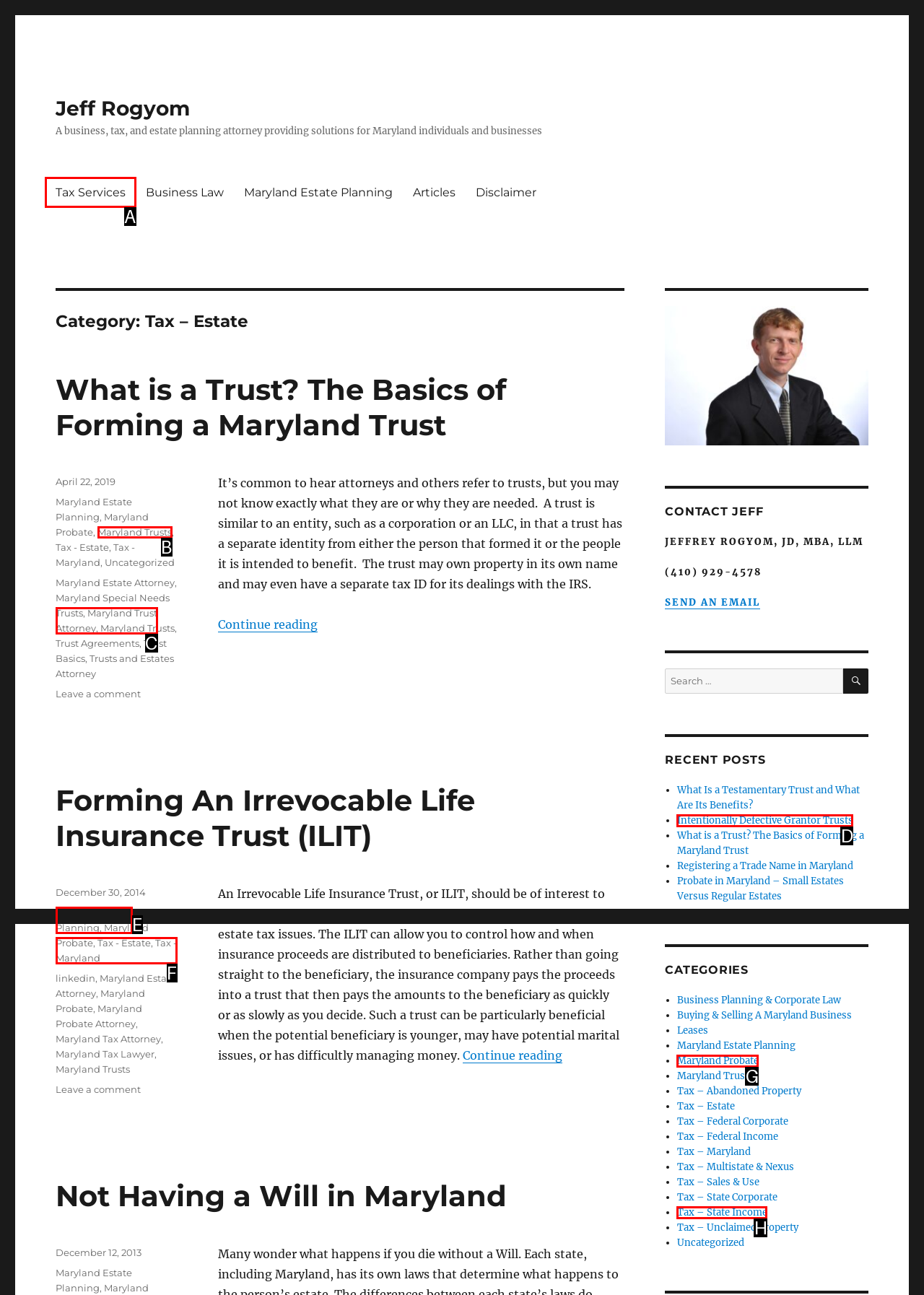What option should I click on to execute the task: Click on 'Tax Services'? Give the letter from the available choices.

A